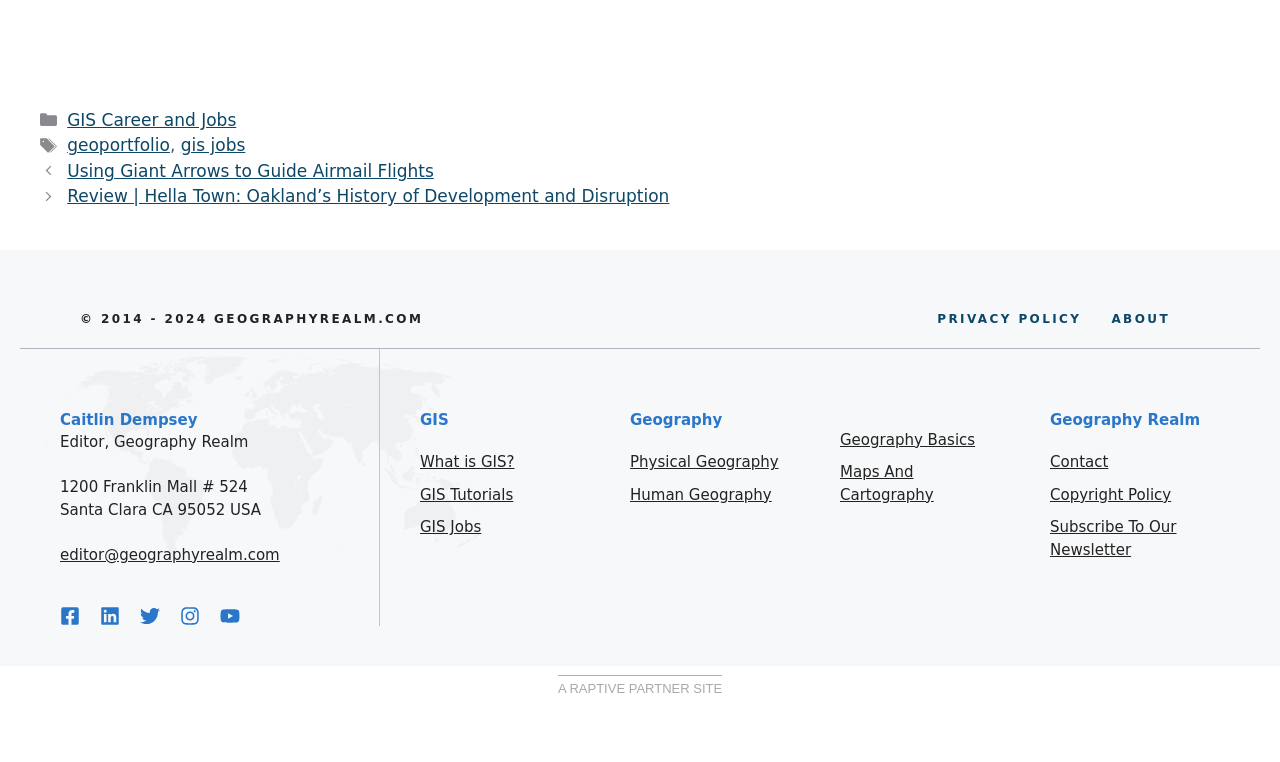Find and provide the bounding box coordinates for the UI element described here: "Copyright Policy". The coordinates should be given as four float numbers between 0 and 1: [left, top, right, bottom].

[0.82, 0.701, 0.915, 0.724]